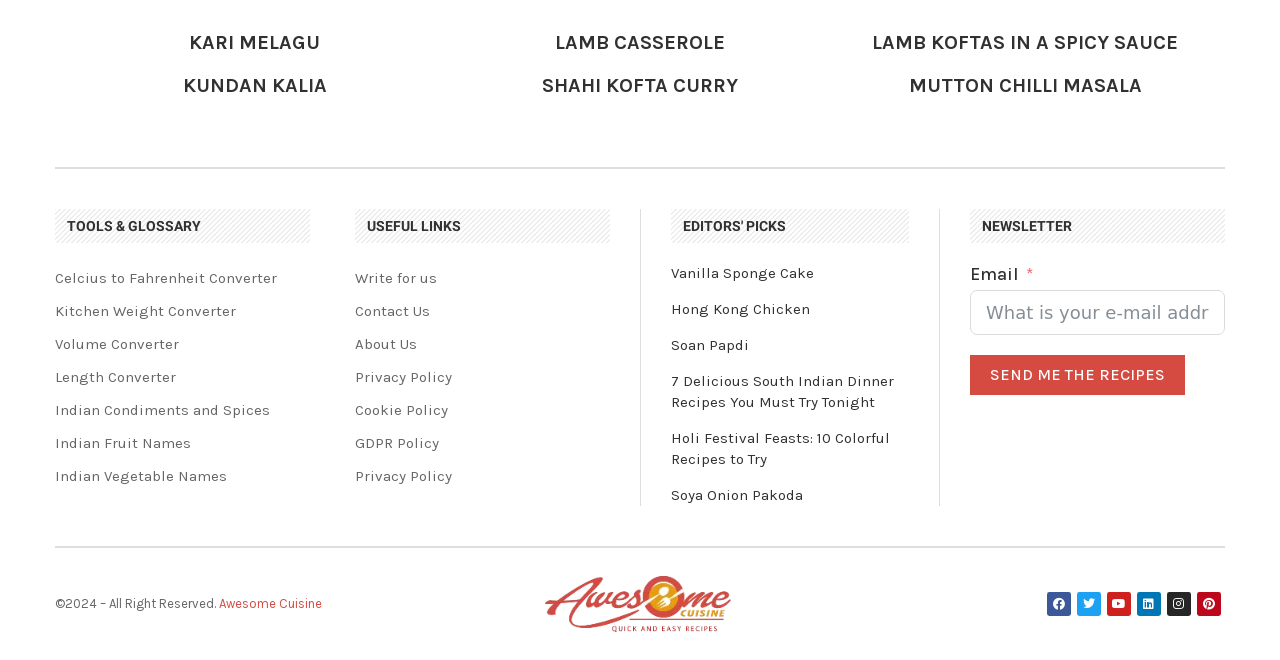Locate the bounding box coordinates of the area to click to fulfill this instruction: "Convert Celcius to Fahrenheit". The bounding box should be presented as four float numbers between 0 and 1, in the order [left, top, right, bottom].

[0.043, 0.411, 0.216, 0.433]